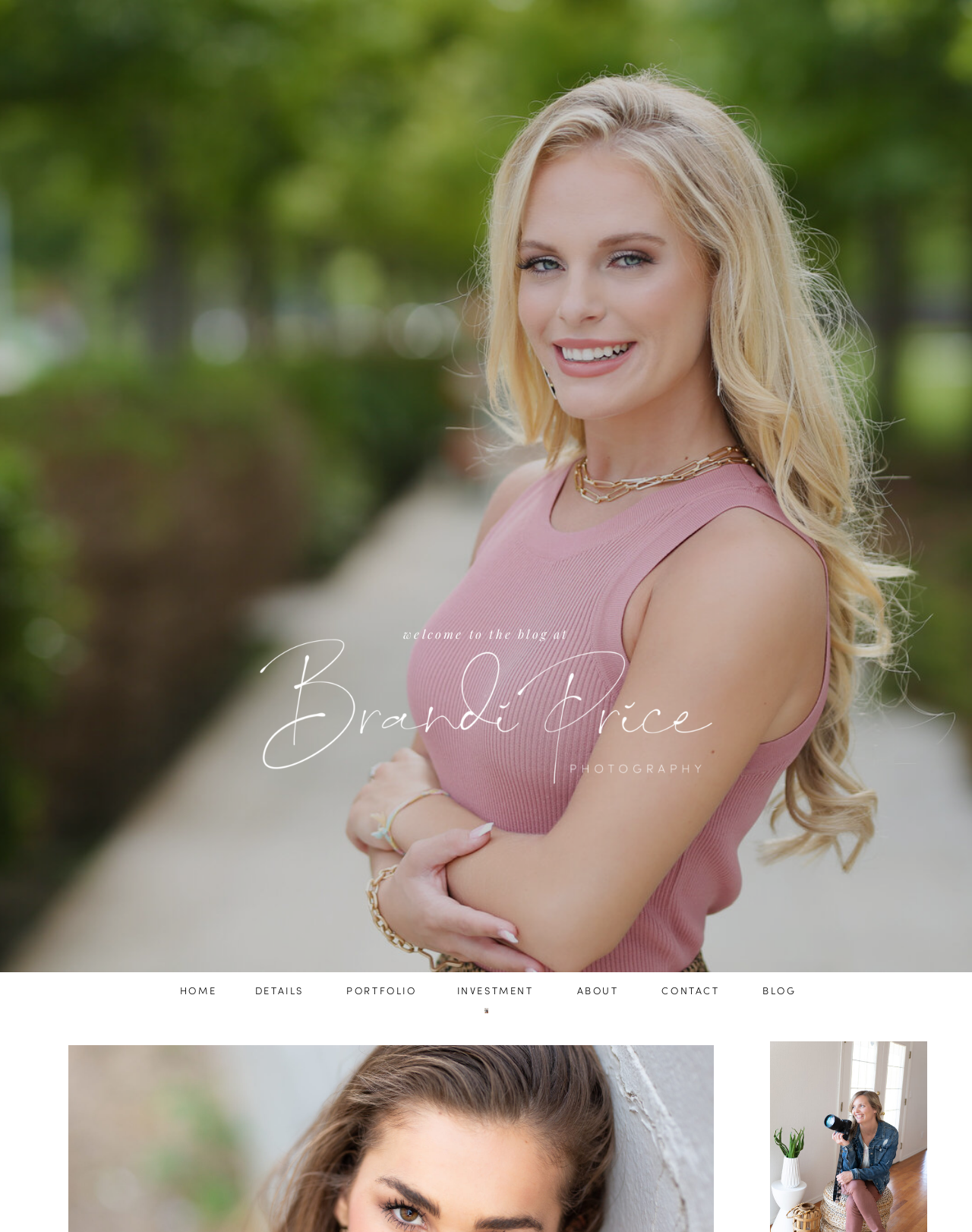How many words are in the welcome heading?
Provide an in-depth and detailed explanation in response to the question.

I read the welcome heading, which says 'welcome to the blog at', and counted the number of words, which is 7.